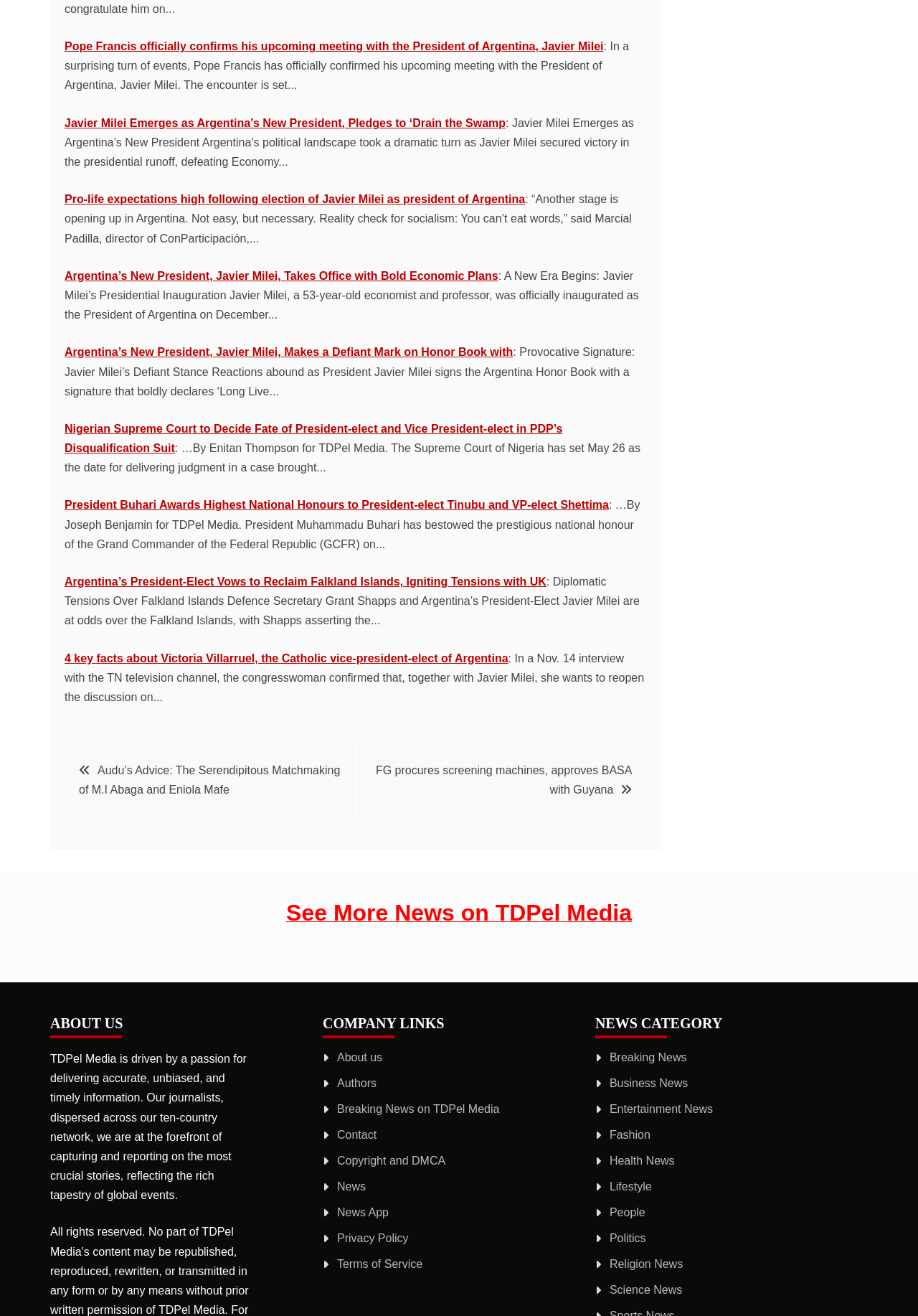Determine the bounding box coordinates in the format (top-left x, top-left y, bottom-right x, bottom-right y). Ensure all values are floating point numbers between 0 and 1. Identify the bounding box of the UI element described by: Terms of Service

[0.367, 0.956, 0.46, 0.965]